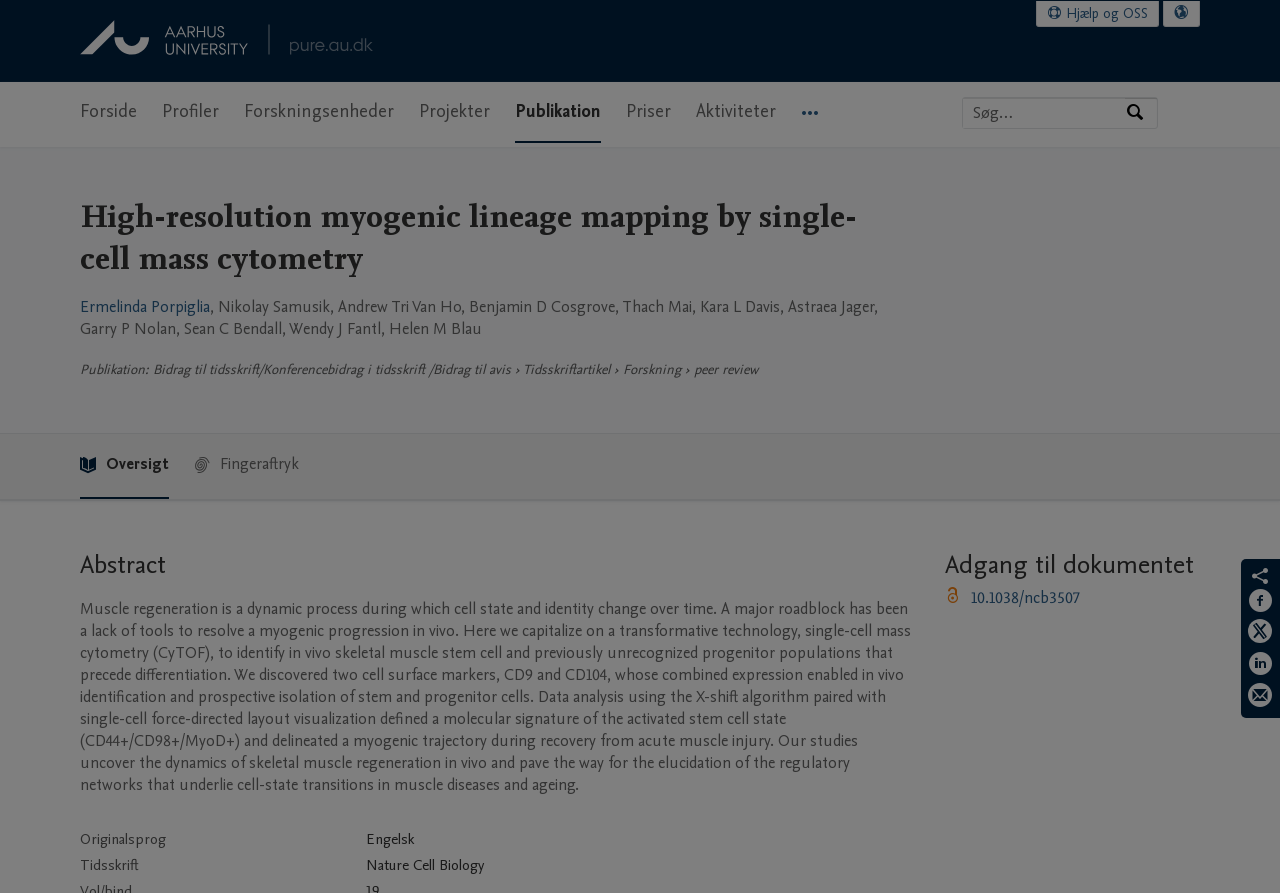Pinpoint the bounding box coordinates of the area that must be clicked to complete this instruction: "Search this website".

None